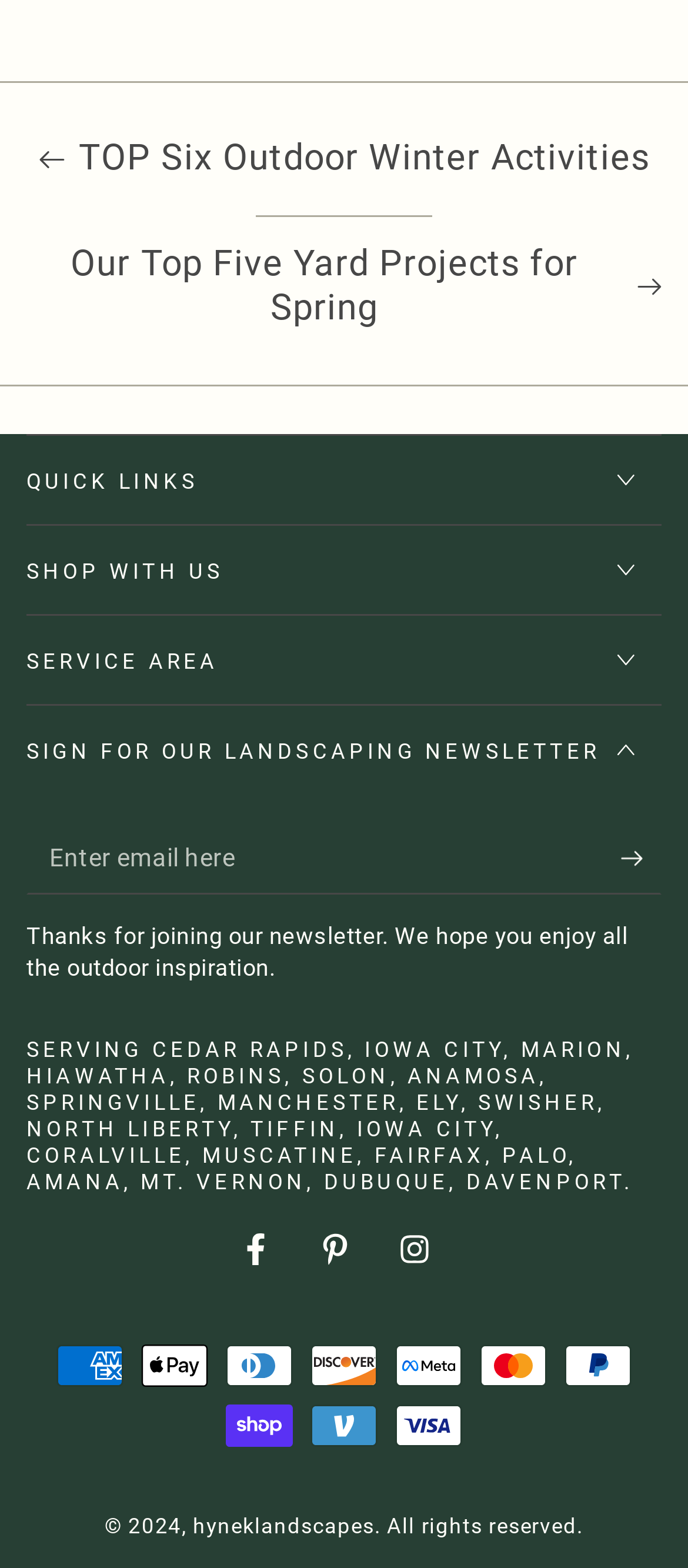Determine the bounding box coordinates for the area you should click to complete the following instruction: "Visit Facebook page".

[0.321, 0.774, 0.423, 0.819]